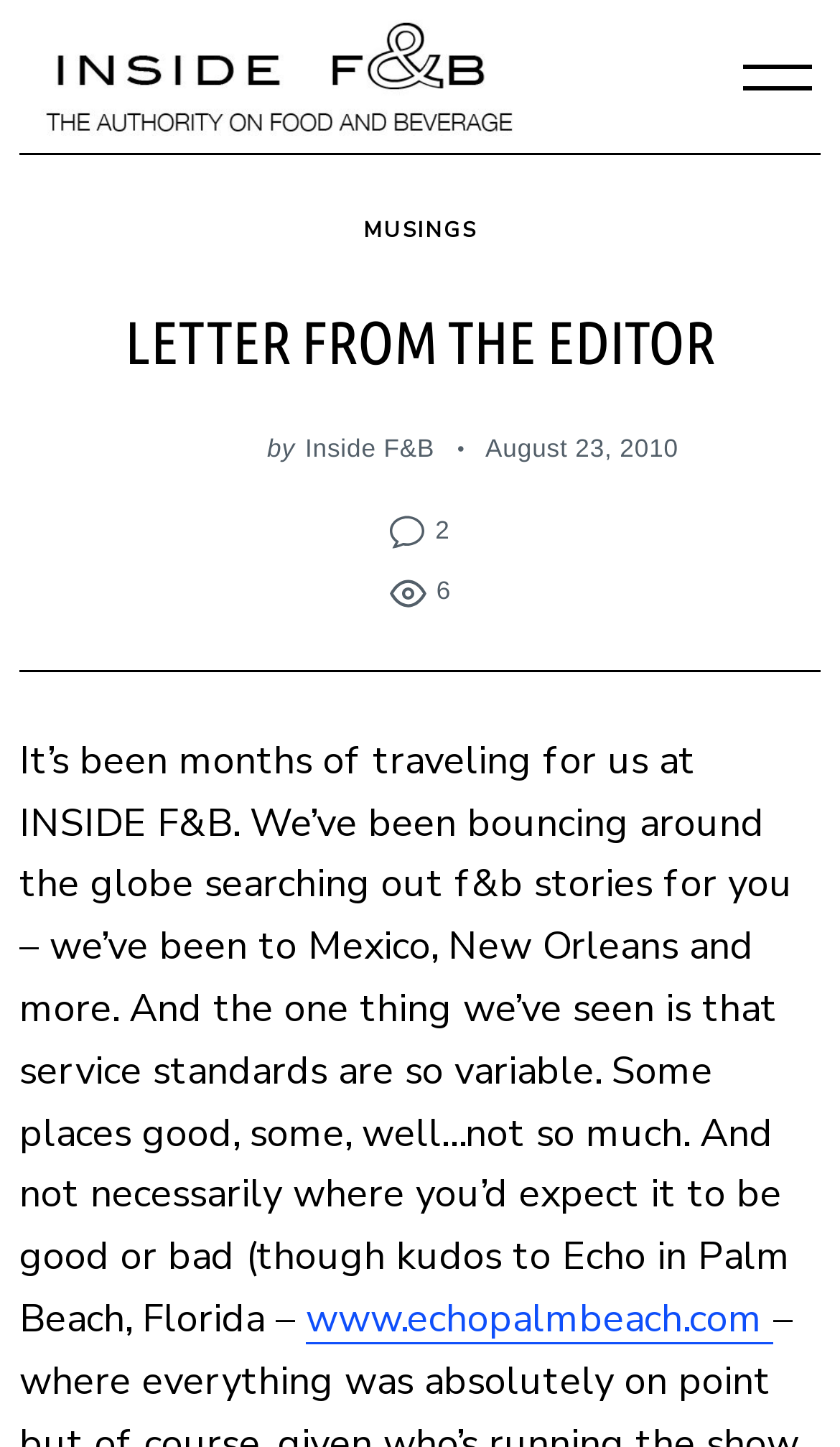Find and specify the bounding box coordinates that correspond to the clickable region for the instruction: "Go to December".

None